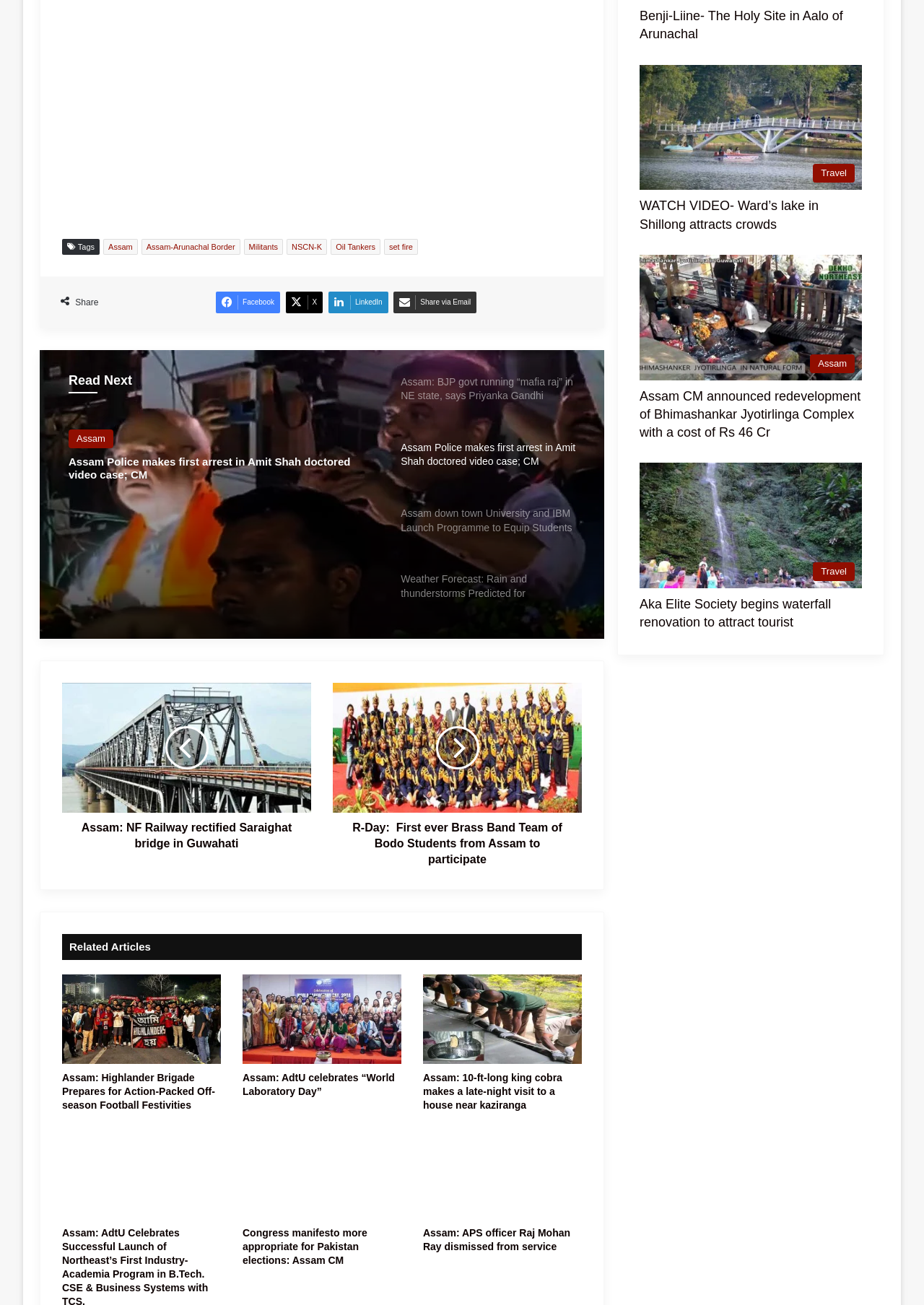Give a concise answer using only one word or phrase for this question:
What is the topic of the webpage?

Assam